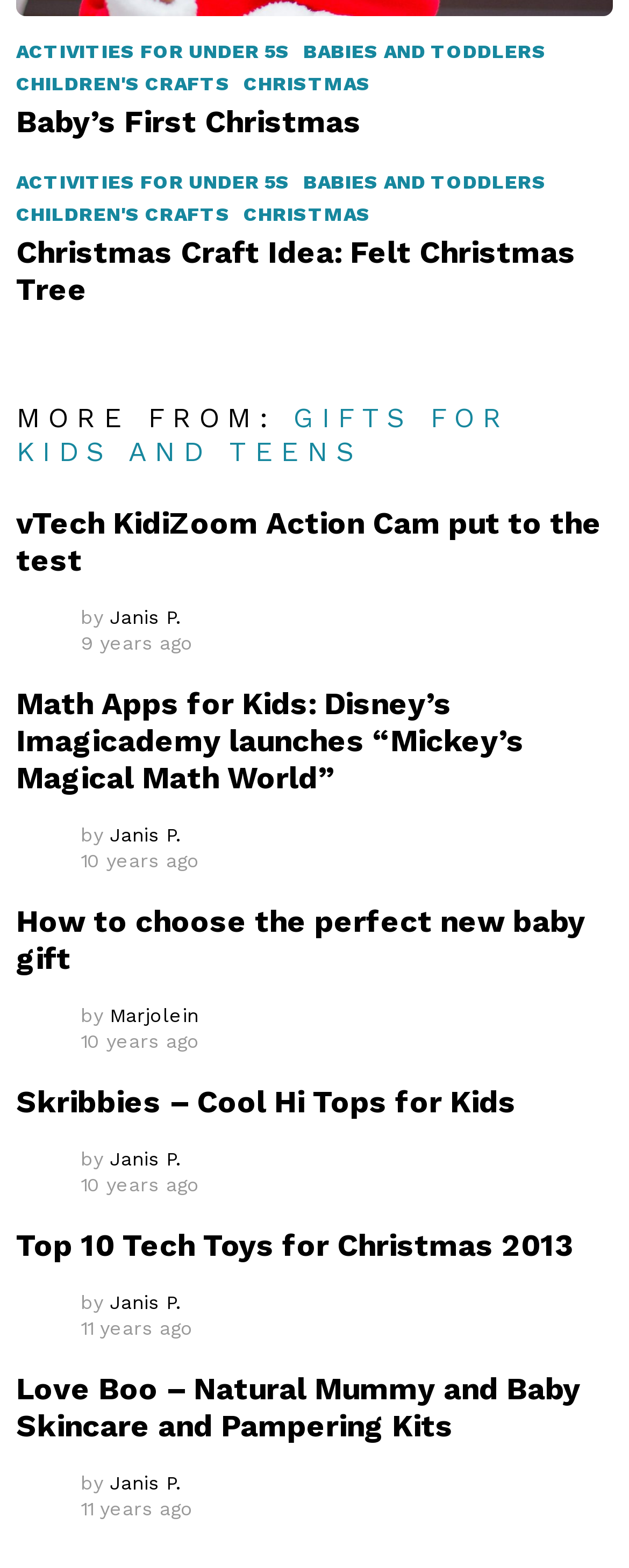Give a succinct answer to this question in a single word or phrase: 
Who wrote the article 'Skribbies – Cool Hi Tops for Kids'?

Janis P.